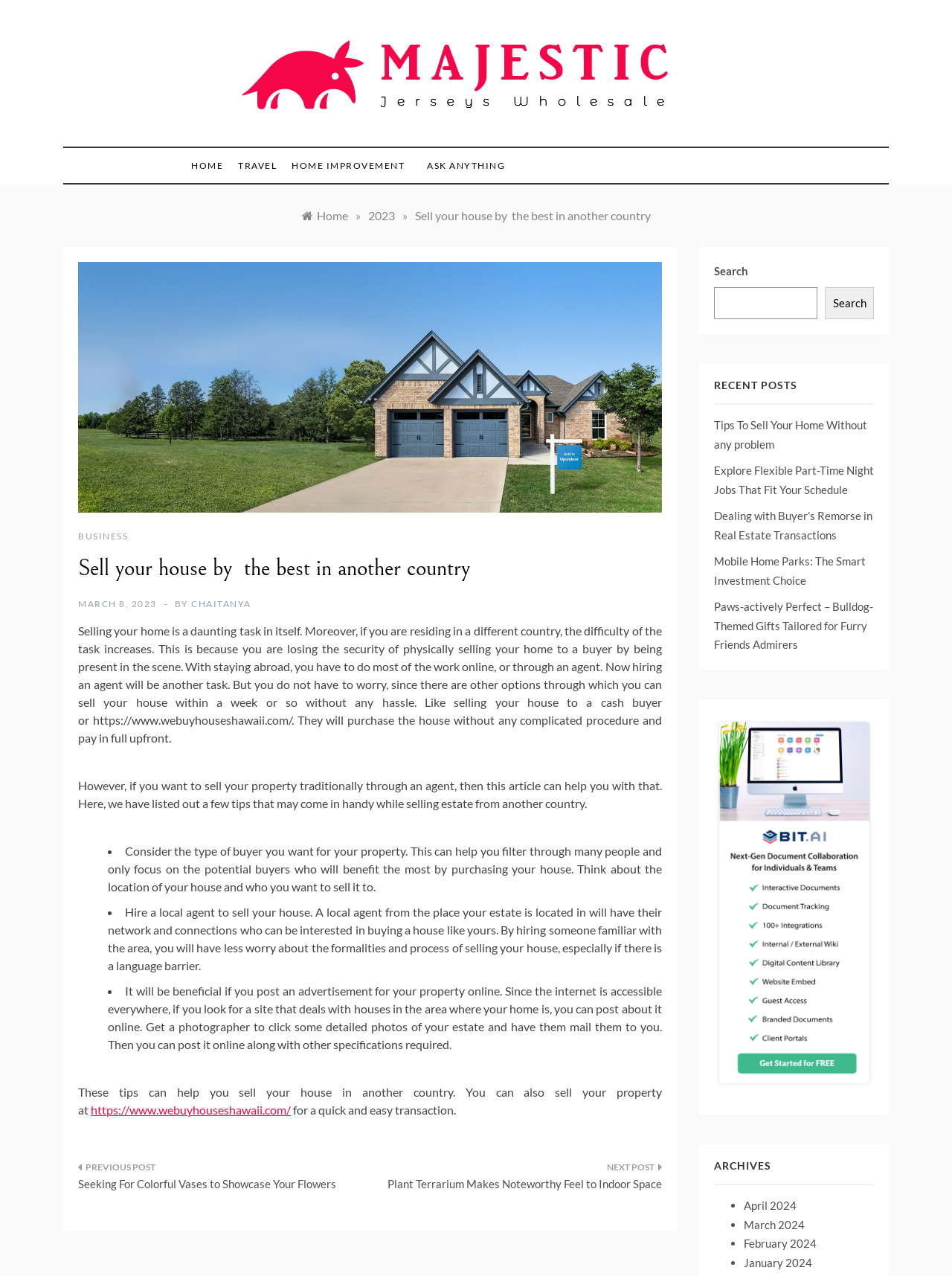Please provide a short answer using a single word or phrase for the question:
What is the alternative to selling through an agent?

Selling to a cash buyer